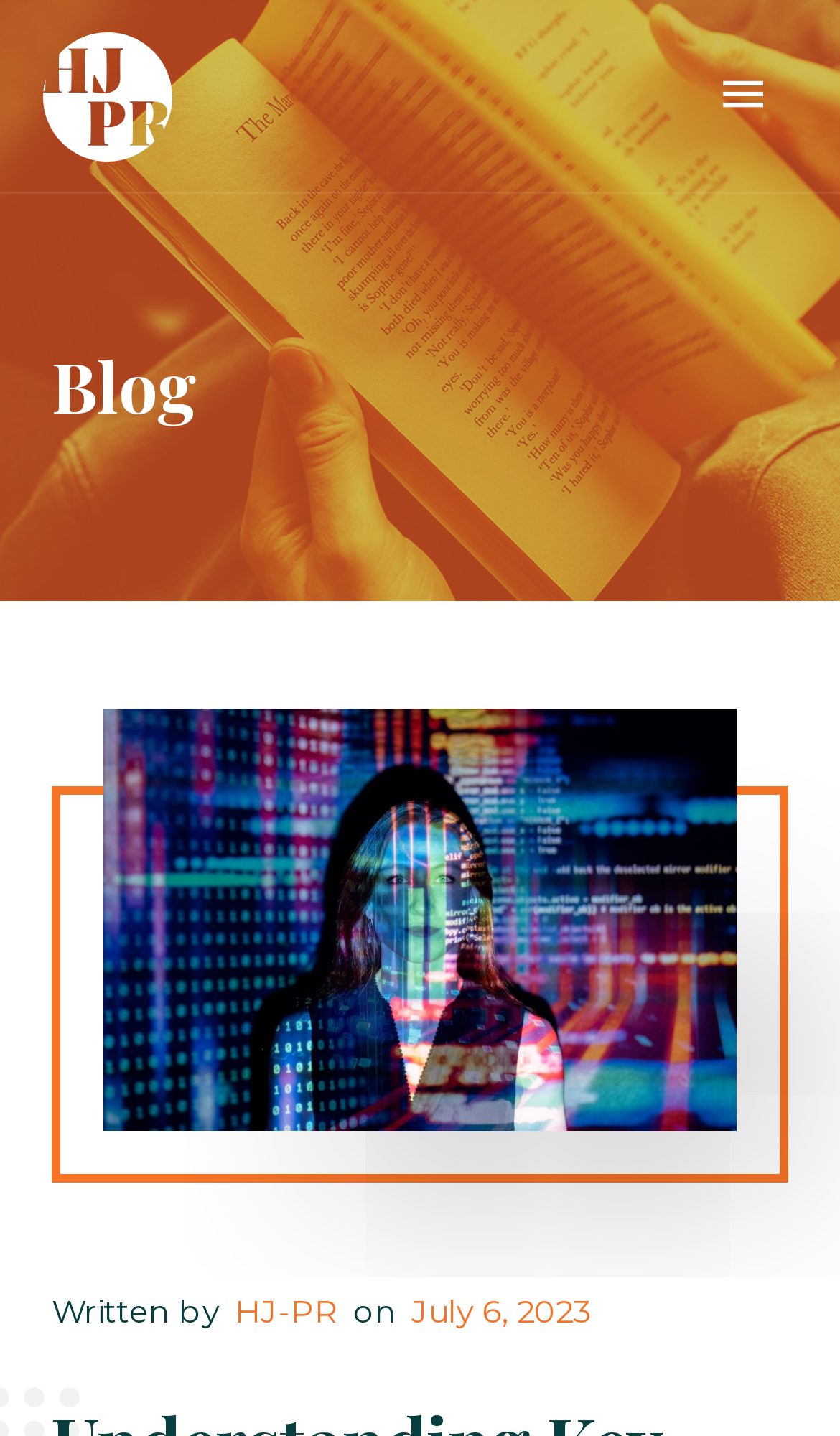What is the position of the logo on the webpage?
Carefully analyze the image and provide a detailed answer to the question.

I found the answer by looking at the bounding box coordinates of the image element, which are [0.051, 0.022, 0.205, 0.112]. These coordinates indicate that the logo is positioned at the top-left corner of the webpage.